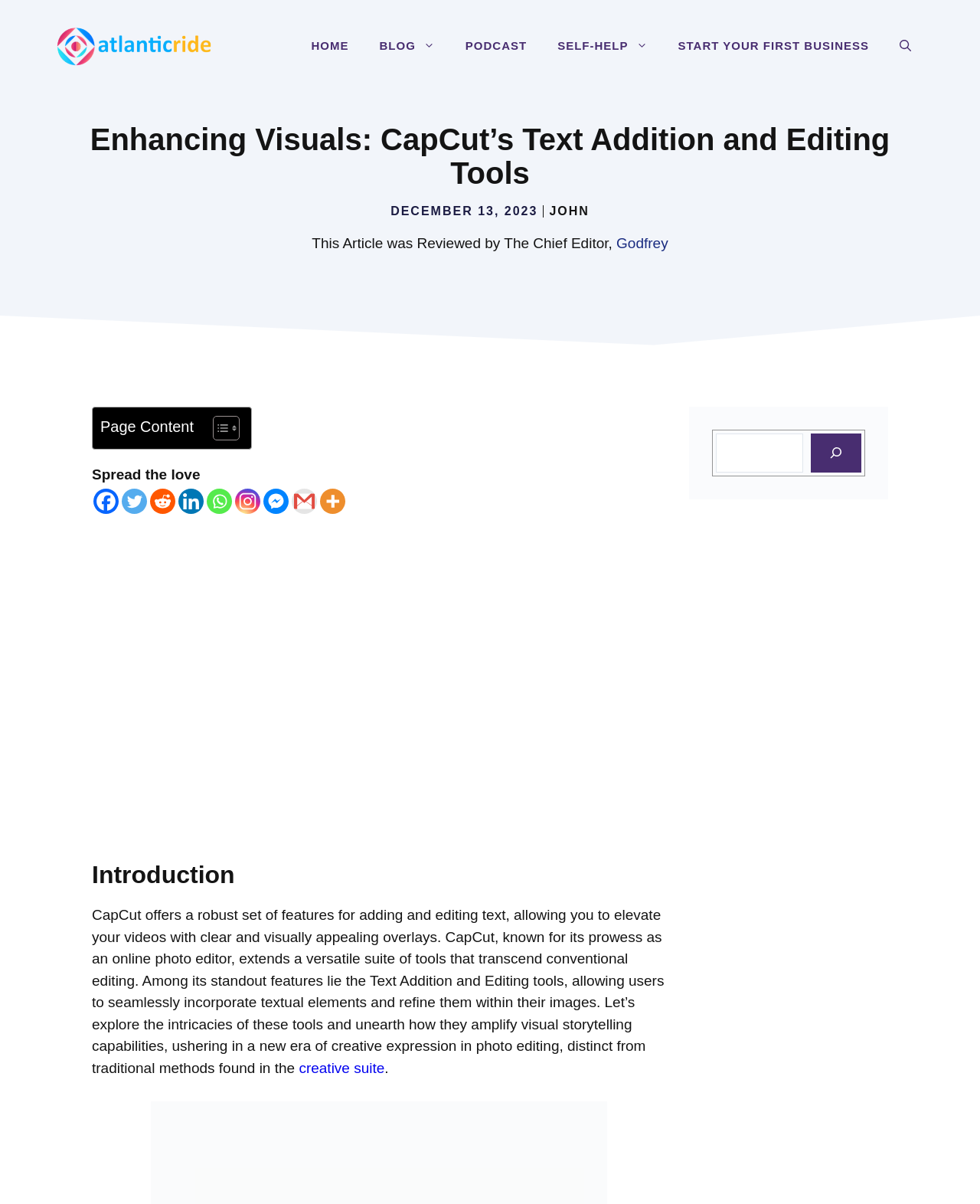Bounding box coordinates should be in the format (top-left x, top-left y, bottom-right x, bottom-right y) and all values should be floating point numbers between 0 and 1. Determine the bounding box coordinate for the UI element described as: name="s"

[0.73, 0.36, 0.82, 0.392]